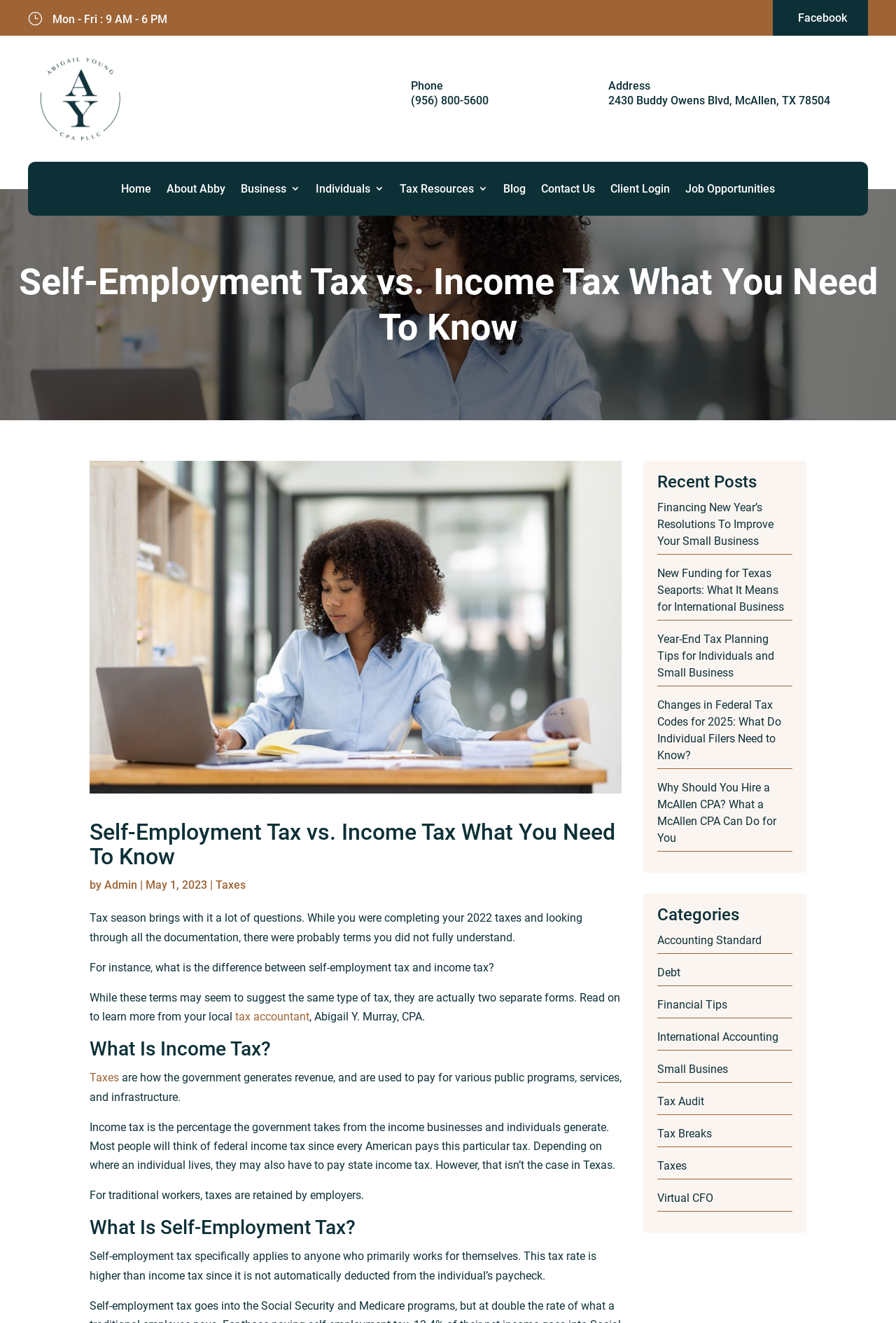Can you identify and provide the main heading of the webpage?

Self-Employment Tax vs. Income Tax What You Need To Know